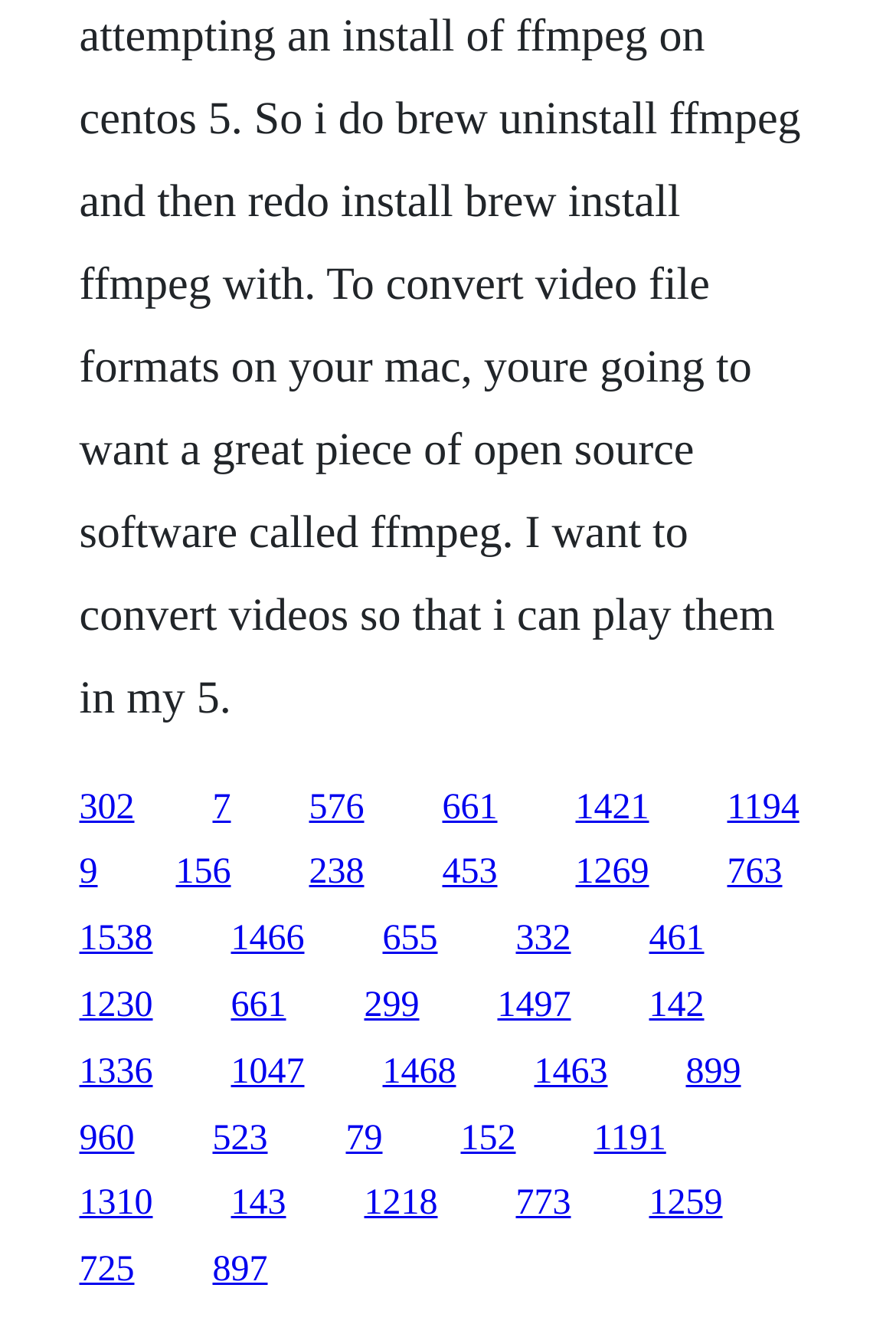Please identify the bounding box coordinates of the element that needs to be clicked to execute the following command: "access link 1538". Provide the bounding box using four float numbers between 0 and 1, formatted as [left, top, right, bottom].

[0.088, 0.695, 0.171, 0.724]